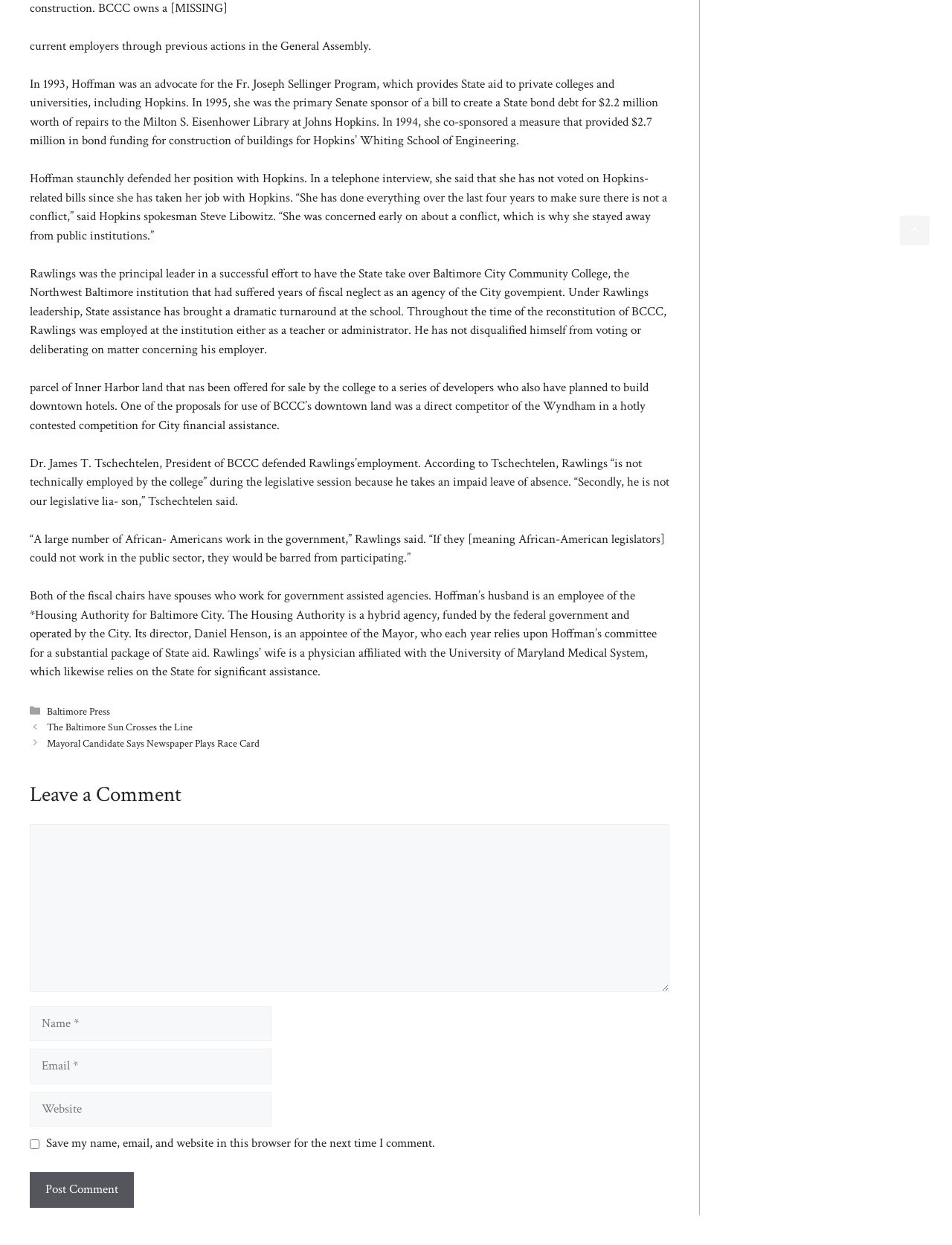Show the bounding box coordinates of the element that should be clicked to complete the task: "Click the 'Post Comment' button".

[0.031, 0.942, 0.141, 0.97]